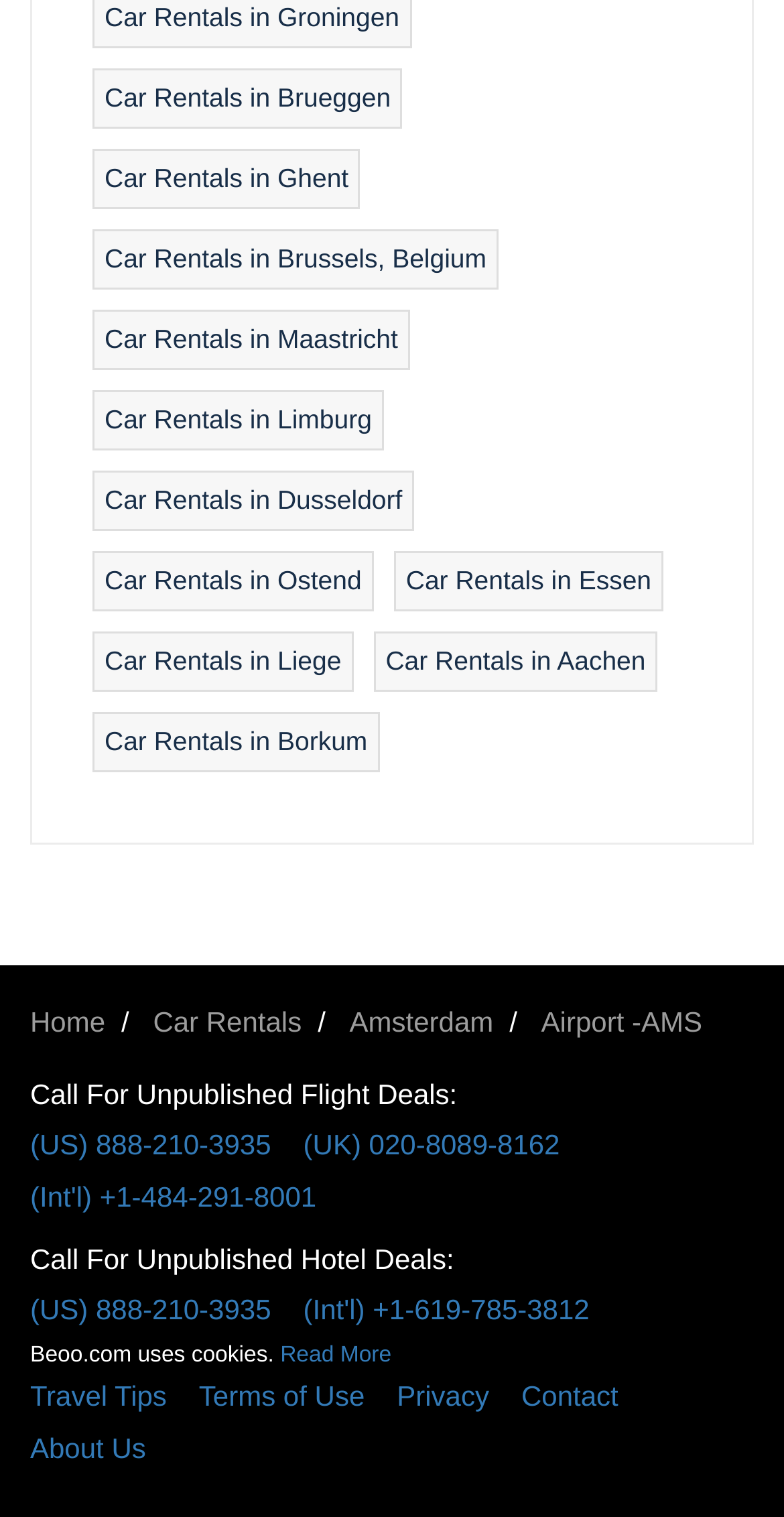Identify the bounding box coordinates of the region I need to click to complete this instruction: "Contact us".

[0.665, 0.903, 0.83, 0.937]